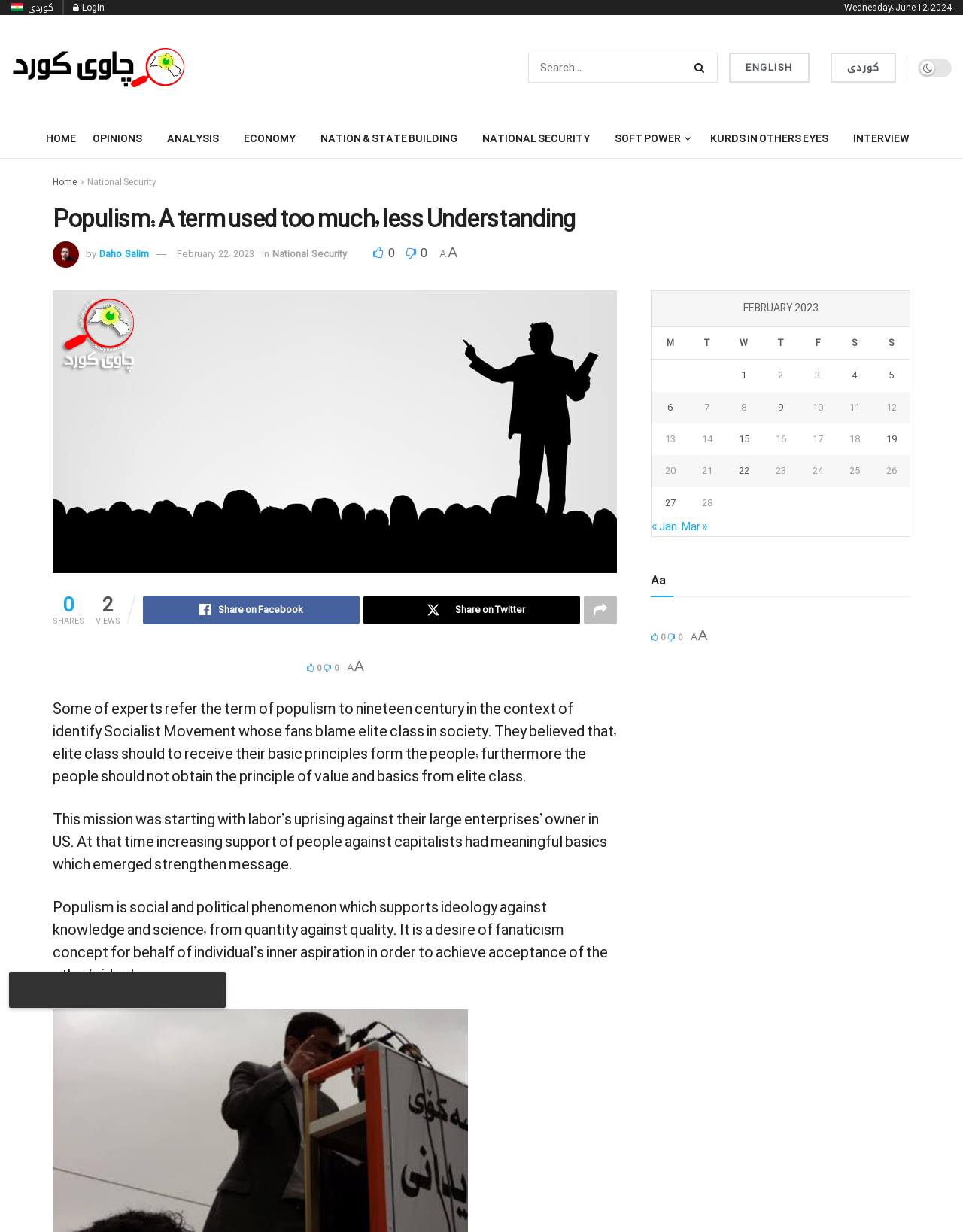Describe all the key features and sections of the webpage thoroughly.

This webpage is about an article titled "Populism: A term used too much, less Understanding" by Daho Salim. At the top, there is a login link and a search bar with a search button. Below that, there are links to different languages, including English and Kurdish. 

On the left side, there is a menu with links to various categories, including Home, Opinions, Analysis, Economy, Nation & State Building, National Security, Soft Power, Kurds in Others Eyes, and Interview. 

The main content of the webpage is the article, which is divided into three sections. The first section explains that some experts refer to the term "populism" in the context of the Socialist Movement in the 19th century. The second section discusses how this movement started with labor's uprising against large enterprises' owners in the US. The third section defines populism as a social and political phenomenon that supports ideology against knowledge and science.

Below the article, there are social media sharing links and a table showing posts published in February 2023, with links to each post.